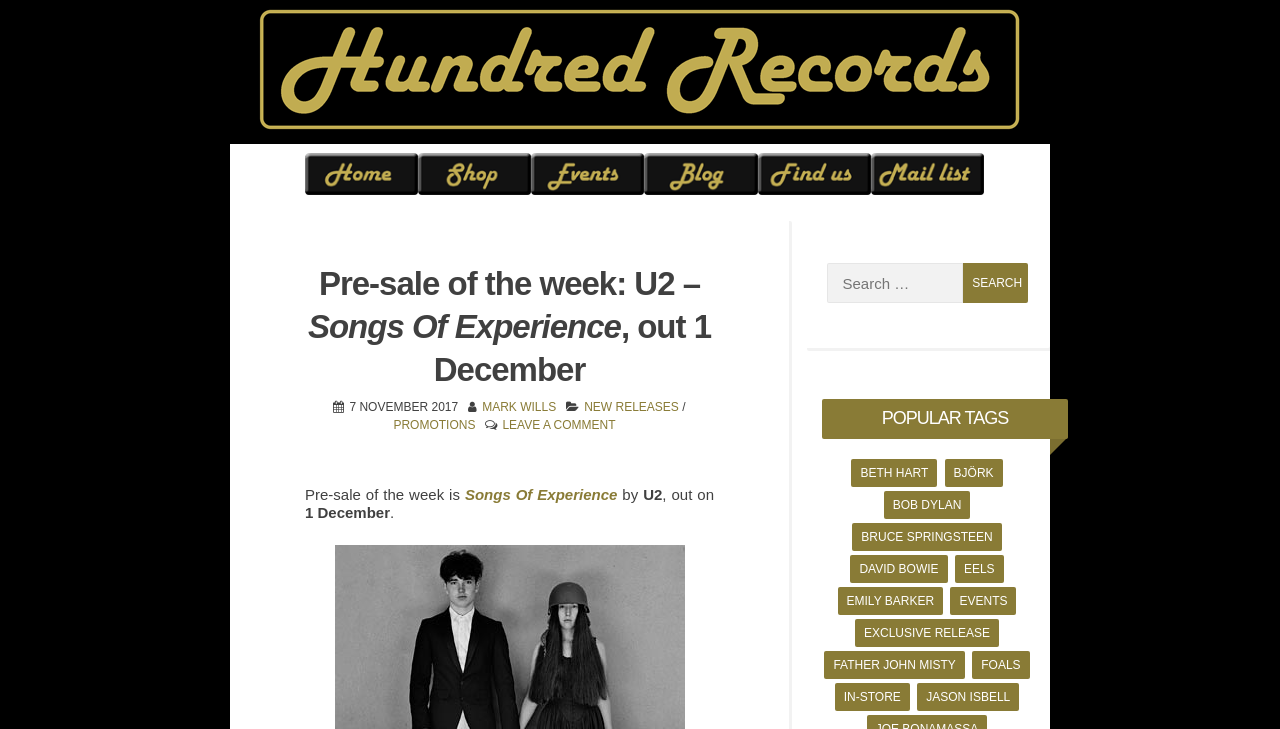Bounding box coordinates are to be given in the format (top-left x, top-left y, bottom-right x, bottom-right y). All values must be floating point numbers between 0 and 1. Provide the bounding box coordinate for the UI element described as: Songs Of Experience

[0.363, 0.667, 0.482, 0.69]